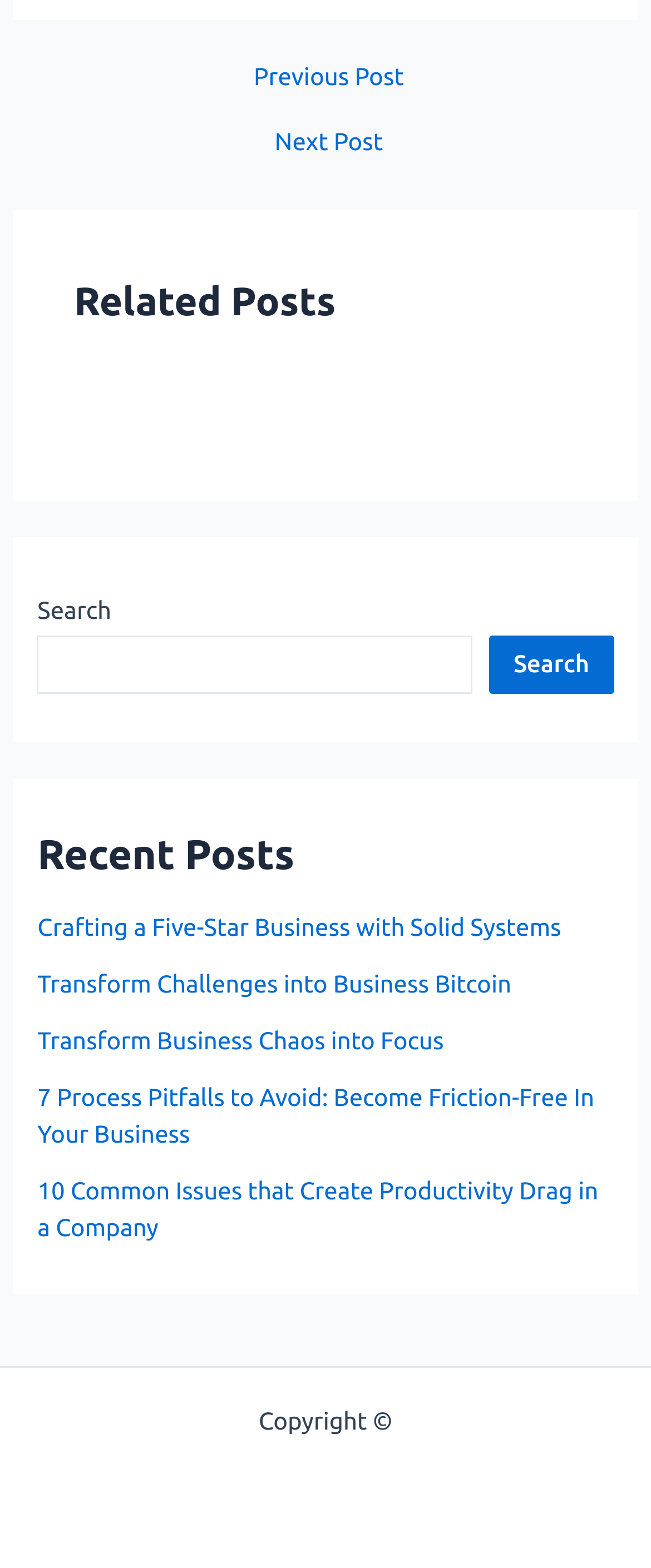Respond to the following query with just one word or a short phrase: 
How many elements are in the 'Related Posts' section?

1